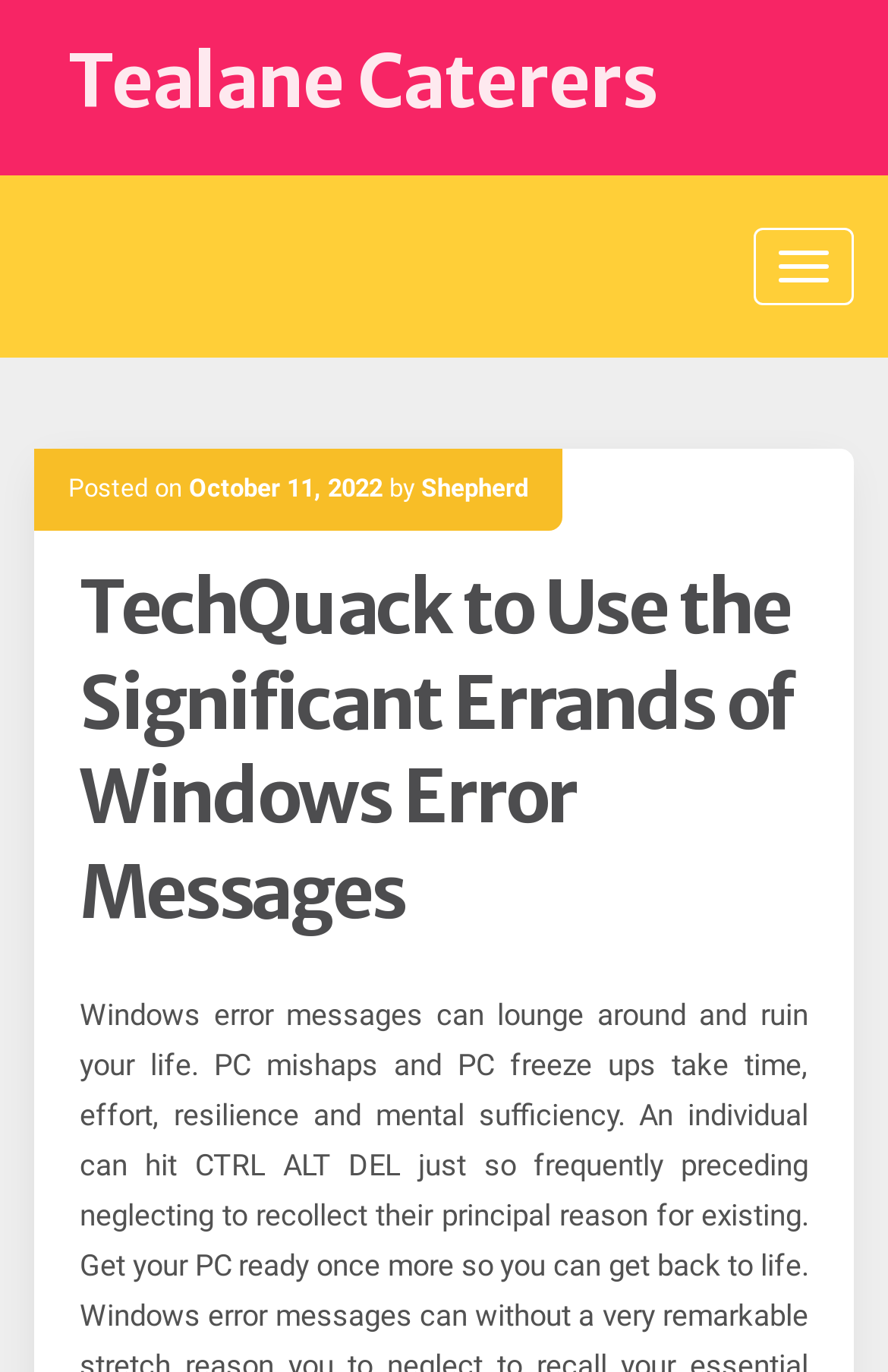Provide your answer to the question using just one word or phrase: Who is the author of the latest article?

Shepherd